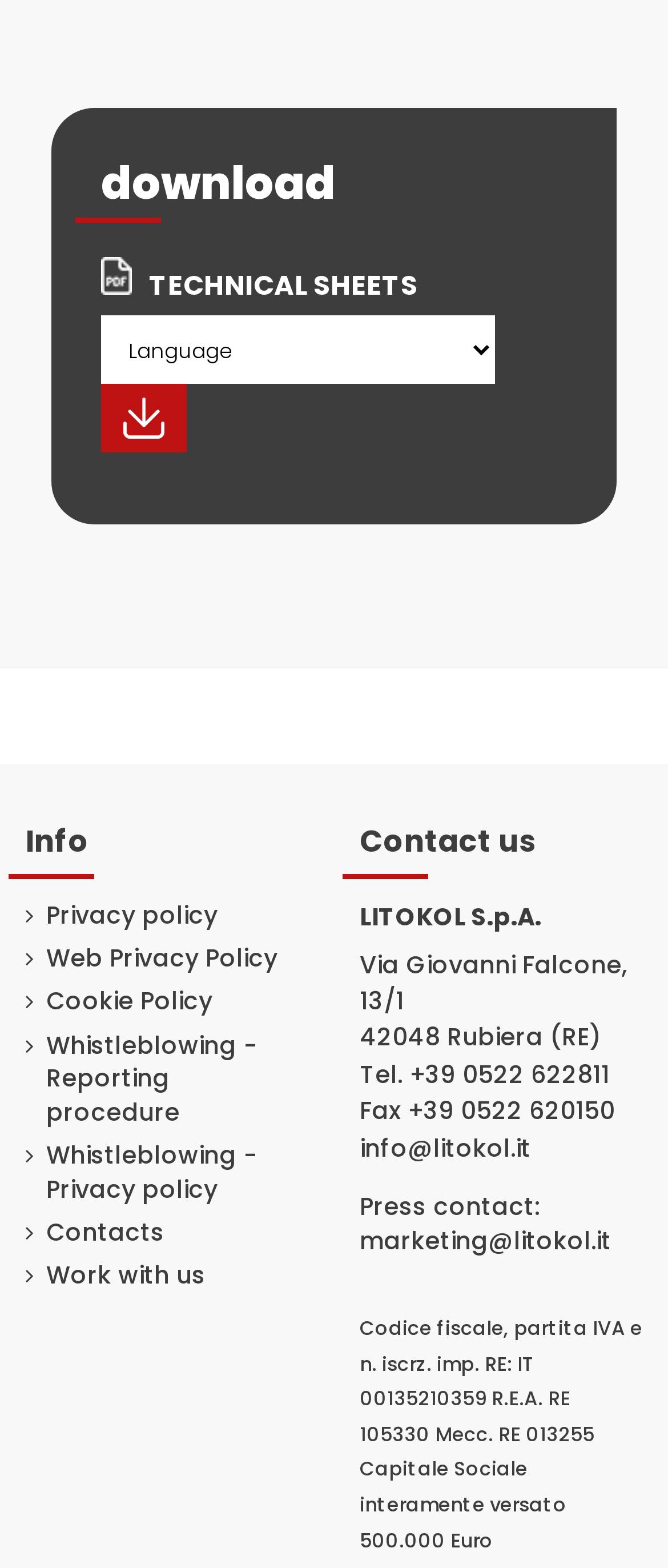Please find the bounding box coordinates of the section that needs to be clicked to achieve this instruction: "Select an option from the TECHNICAL SHEETS combobox".

[0.151, 0.201, 0.741, 0.245]